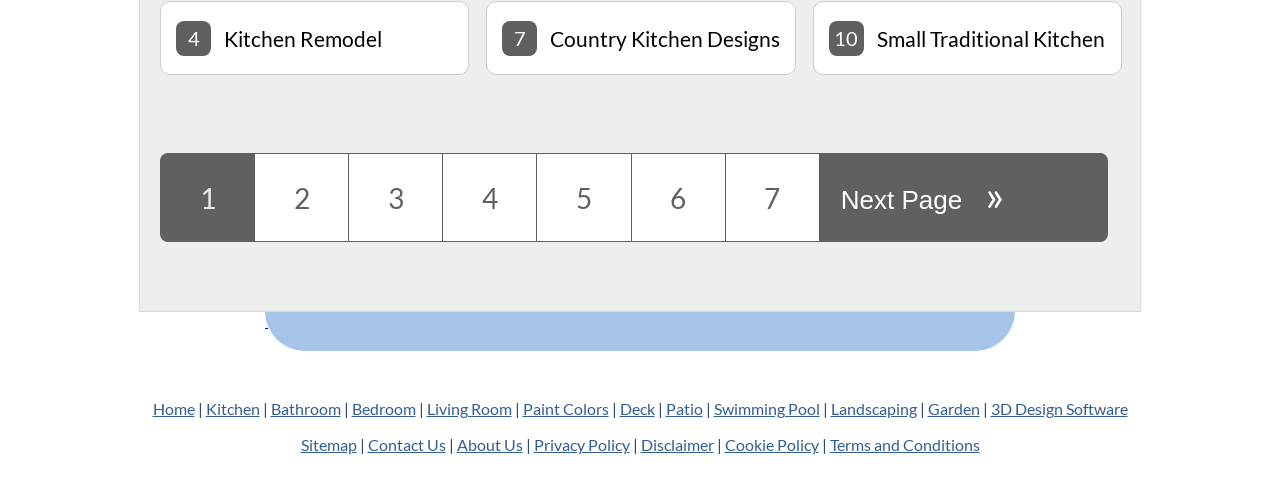How many links are there in the bottom navigation bar?
Using the picture, provide a one-word or short phrase answer.

13